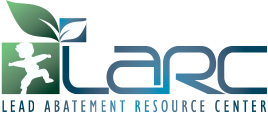What does the green leaf in the logo represent?
Using the details shown in the screenshot, provide a comprehensive answer to the question.

The logo of LARC integrates a green leaf that represents health and environmental sustainability, which is a key aspect of the center's mission in public health and safety.